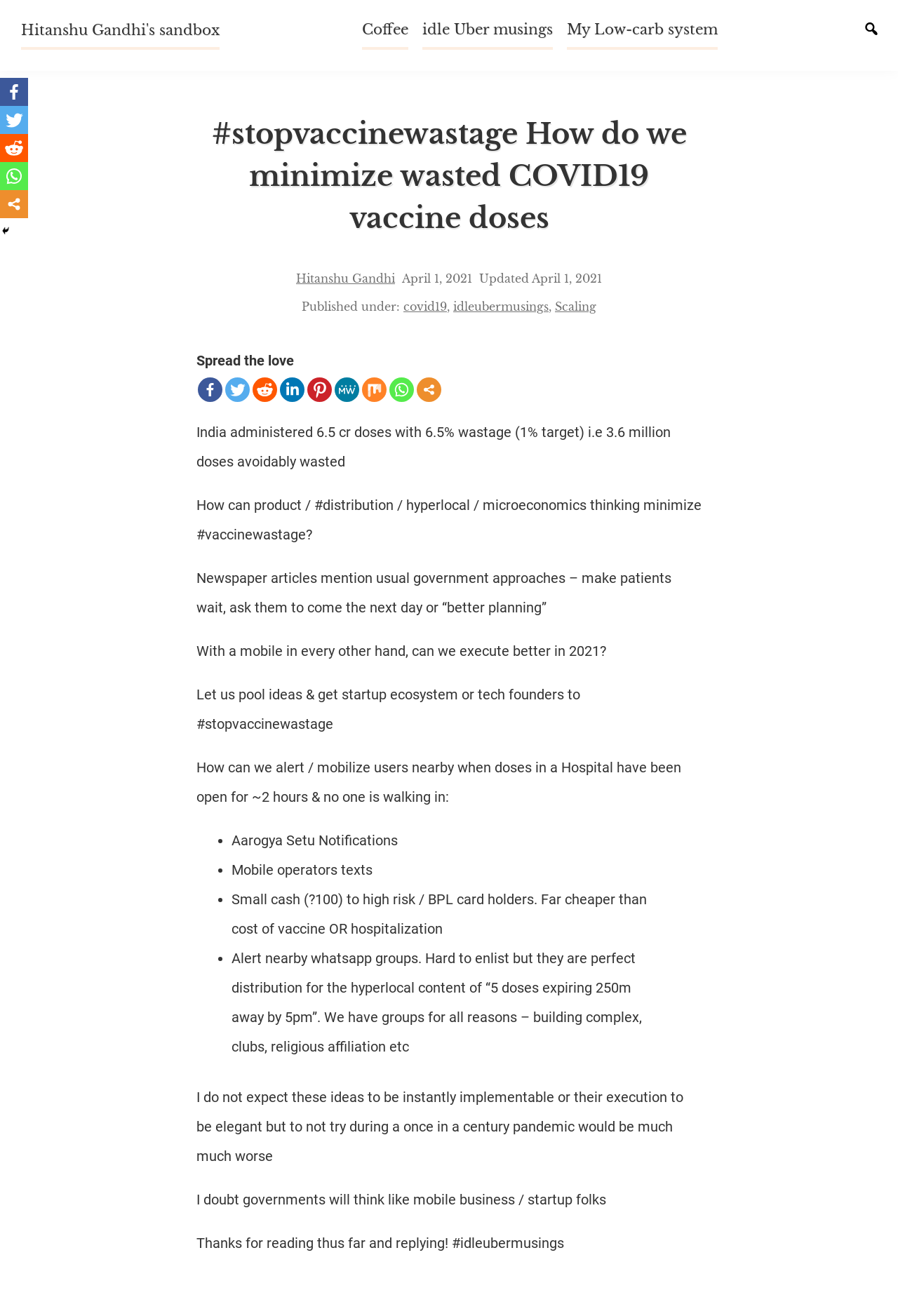Provide the bounding box coordinates of the HTML element this sentence describes: "Hitanshu Gandhi's sandbox". The bounding box coordinates consist of four float numbers between 0 and 1, i.e., [left, top, right, bottom].

[0.023, 0.017, 0.245, 0.038]